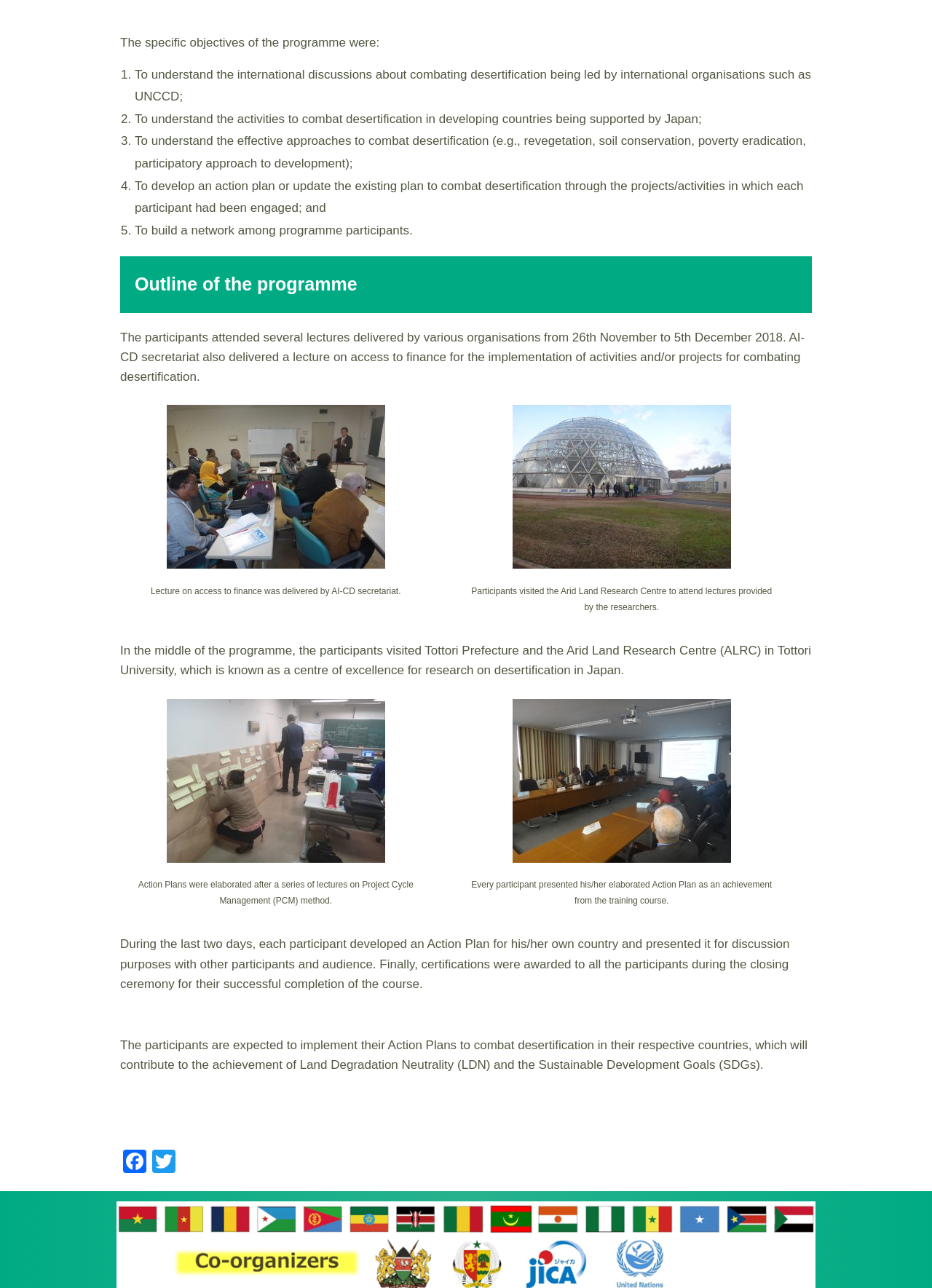Use the details in the image to answer the question thoroughly: 
What did the participants visit during the programme?

In the middle of the programme, the participants visited Tottori Prefecture and the Arid Land Research Centre (ALRC) in Tottori University, which is known as a centre of excellence for research on desertification in Japan.